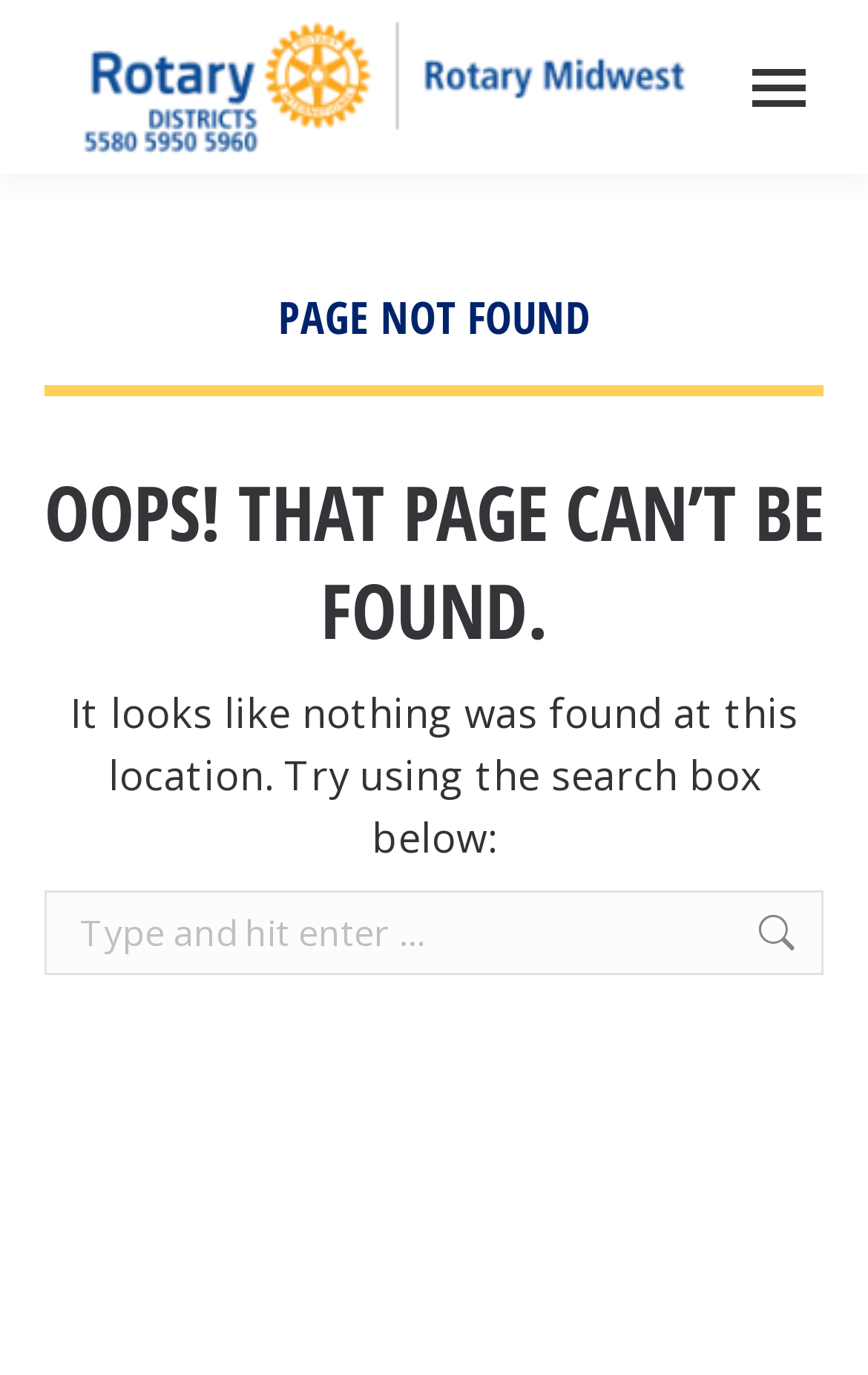Identify the bounding box coordinates for the UI element described as: "aria-label="Mobile menu icon"". The coordinates should be provided as four floats between 0 and 1: [left, top, right, bottom].

[0.846, 0.032, 0.949, 0.095]